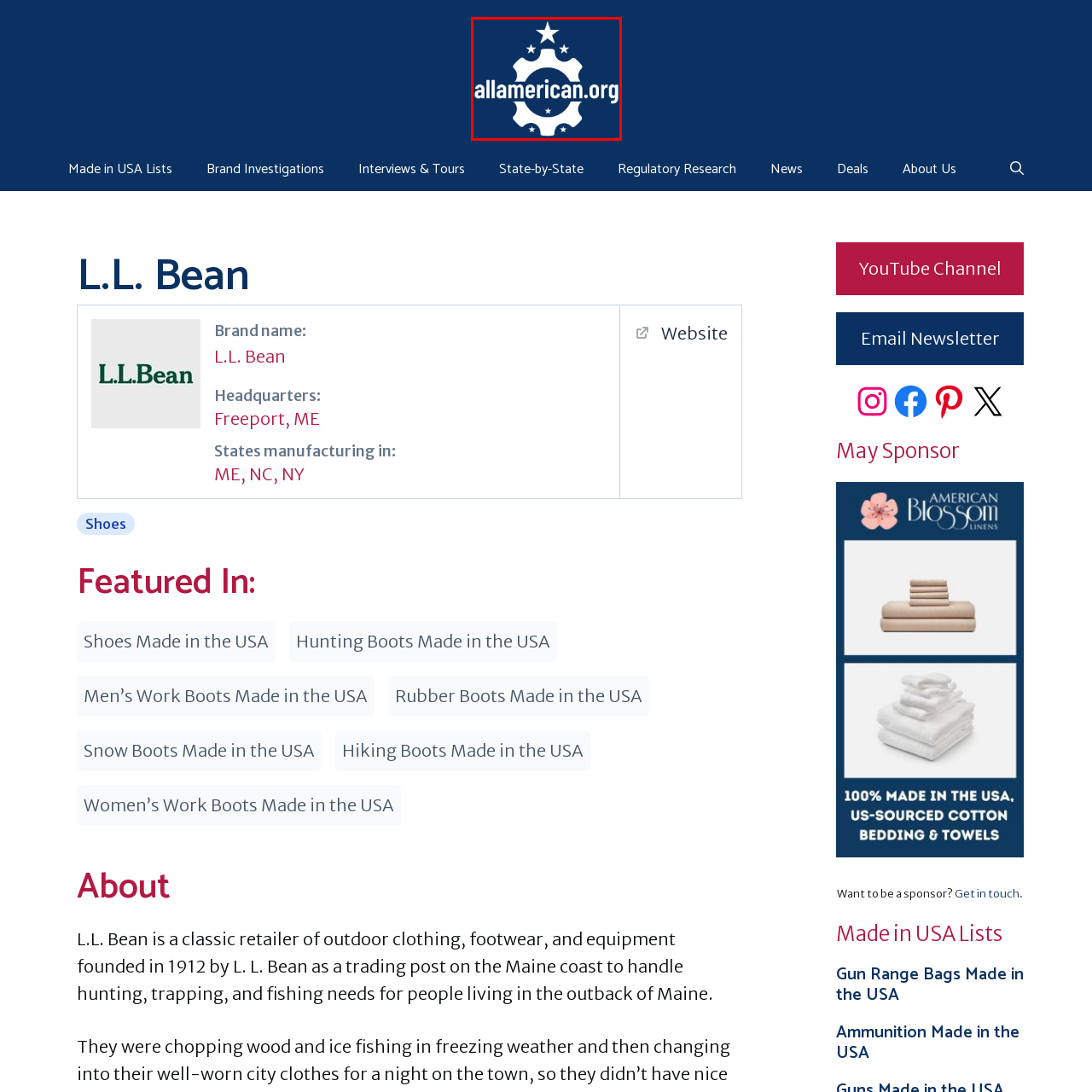How many stars are encircling the gear?
Examine the content inside the red bounding box in the image and provide a thorough answer to the question based on that visual information.

The caption specifically mentions that the gear is encircled by five stars, which is a key element of the logo's design and reinforces the theme of American craftsmanship and unity.